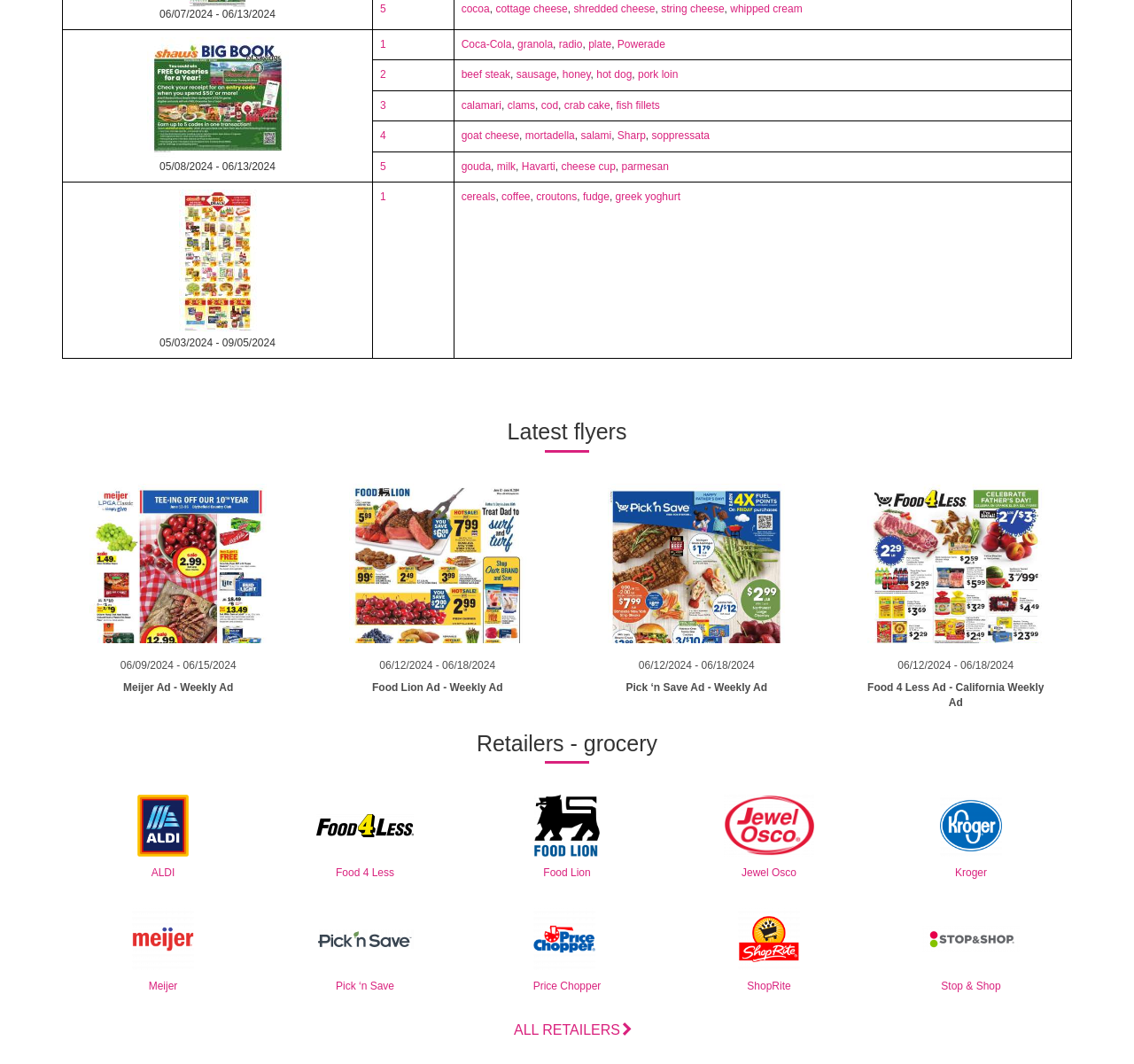Extract the bounding box coordinates for the UI element described by the text: "Meijer Ad - Weekly Ad". The coordinates should be in the form of [left, top, right, bottom] with values between 0 and 1.

[0.079, 0.639, 0.235, 0.672]